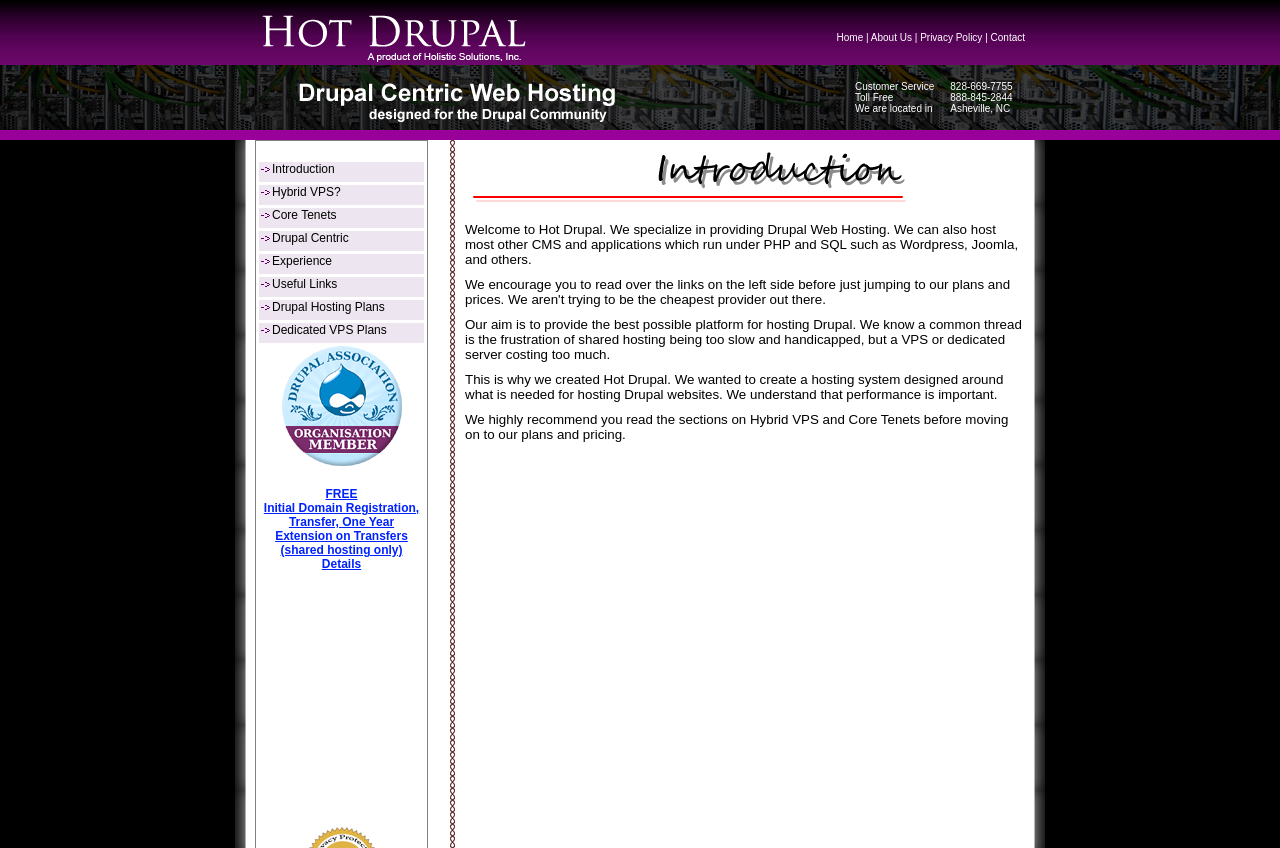What is the company name?
With the help of the image, please provide a detailed response to the question.

The company name can be found in the top-left corner of the webpage, where the logo is located. It is written as 'Hot Drupal Company Logo' and is also mentioned in the navigation menu as 'Home | About Us | Privacy Policy | Contact'.